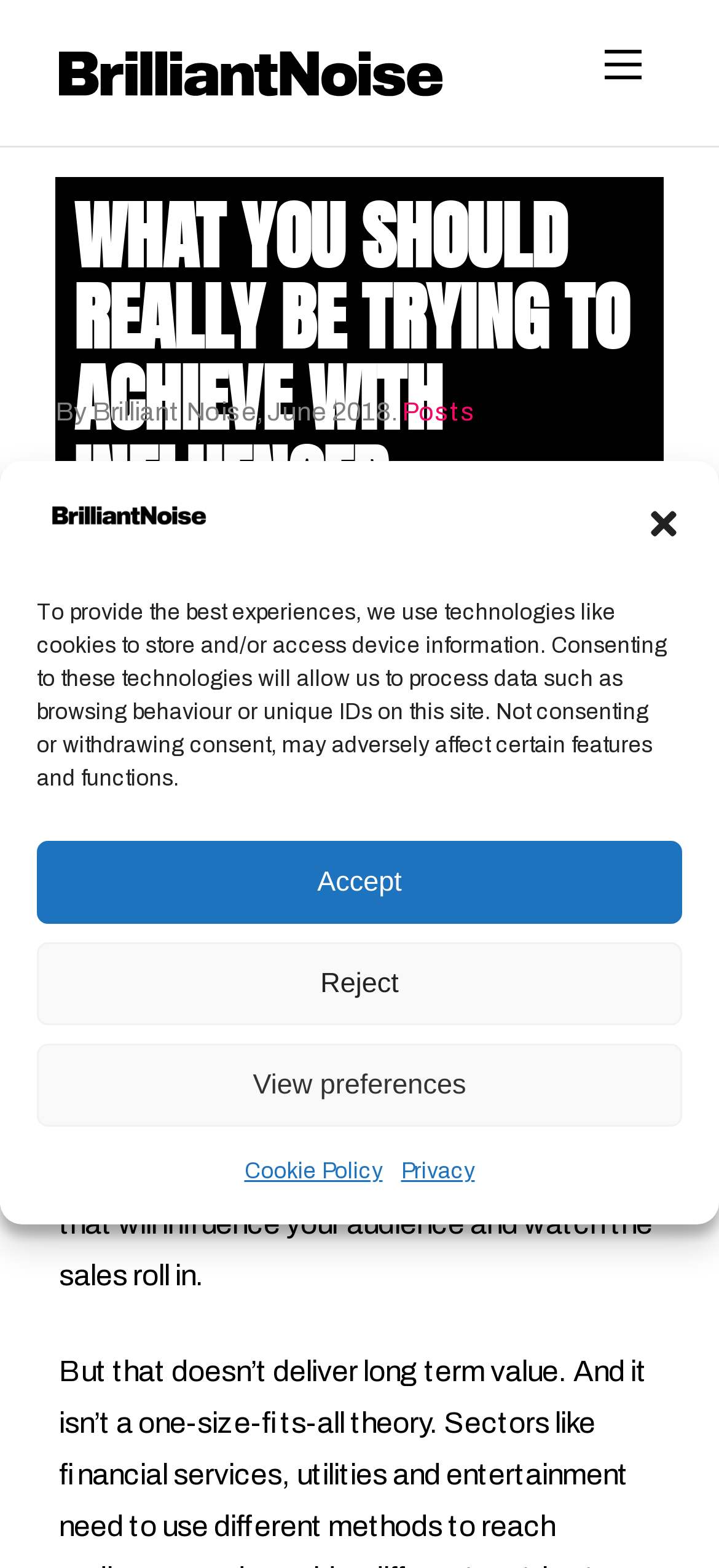Please determine the bounding box coordinates of the element's region to click in order to carry out the following instruction: "Read the article by Brilliant Noise". The coordinates should be four float numbers between 0 and 1, i.e., [left, top, right, bottom].

[0.082, 0.028, 0.656, 0.065]